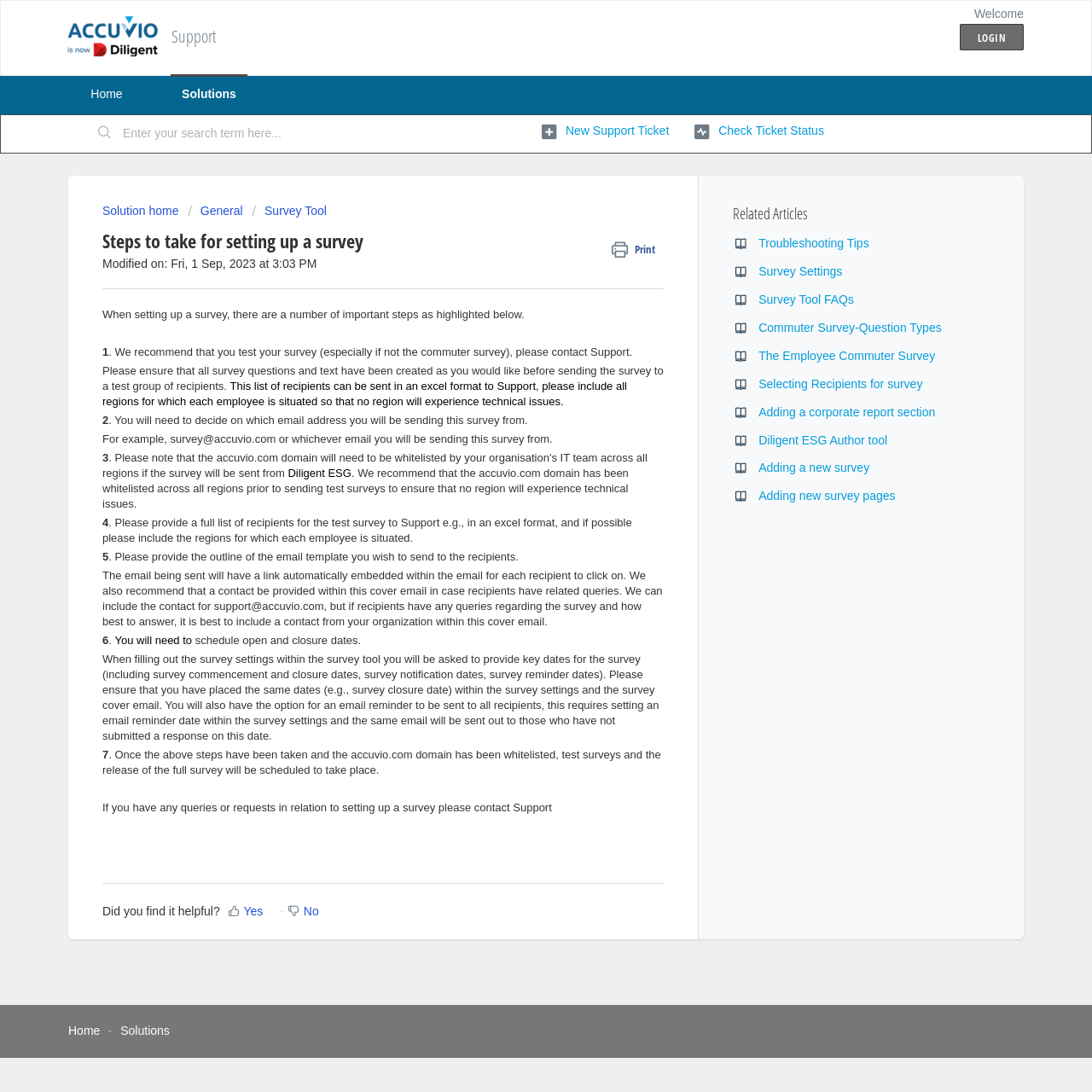Please identify the bounding box coordinates of the clickable region that I should interact with to perform the following instruction: "Download a file". The coordinates should be expressed as four float numbers between 0 and 1, i.e., [left, top, right, bottom].

[0.459, 0.285, 0.484, 0.31]